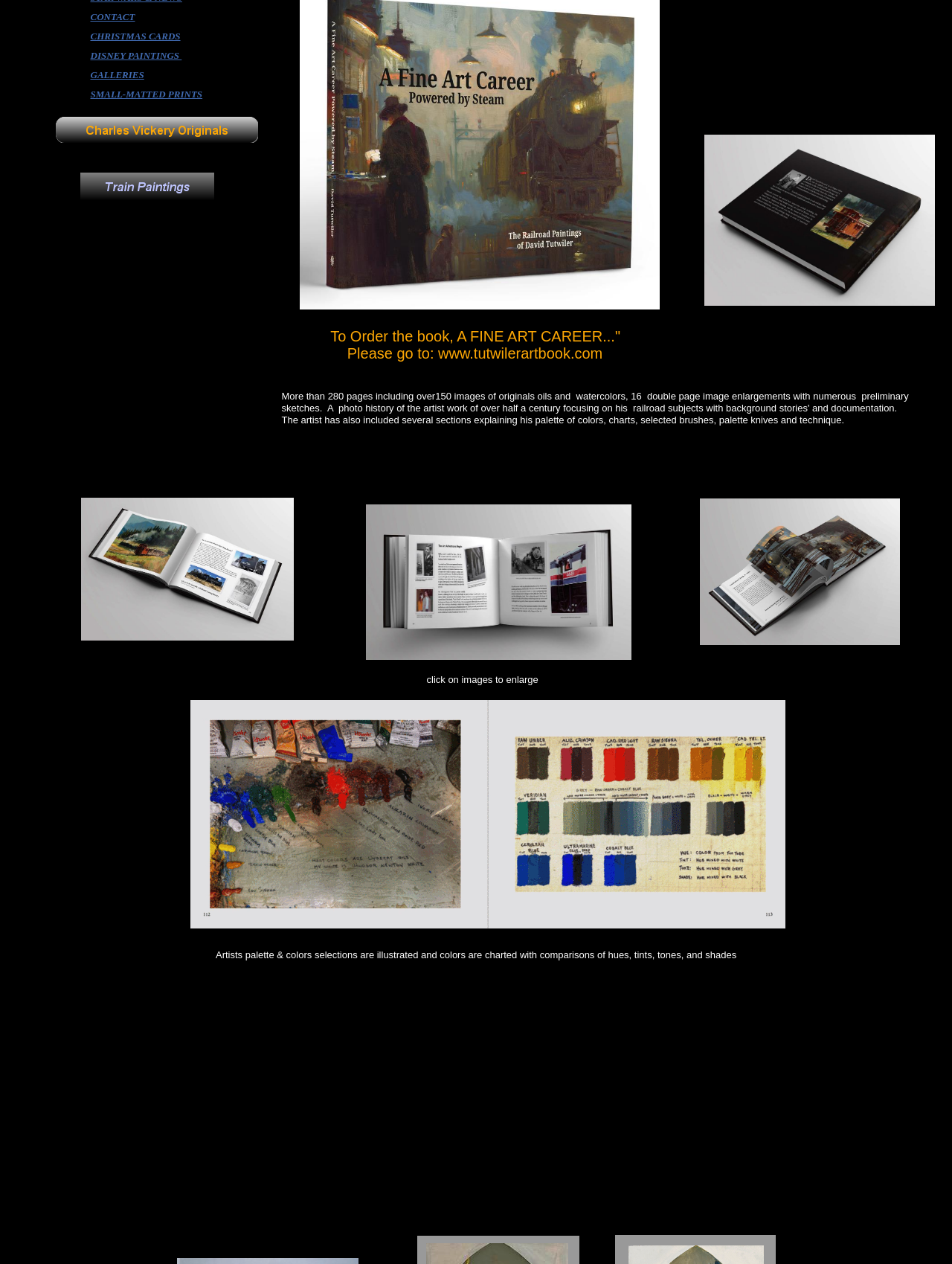Identify the bounding box for the UI element specified in this description: "CONTACT". The coordinates must be four float numbers between 0 and 1, formatted as [left, top, right, bottom].

[0.095, 0.006, 0.213, 0.021]